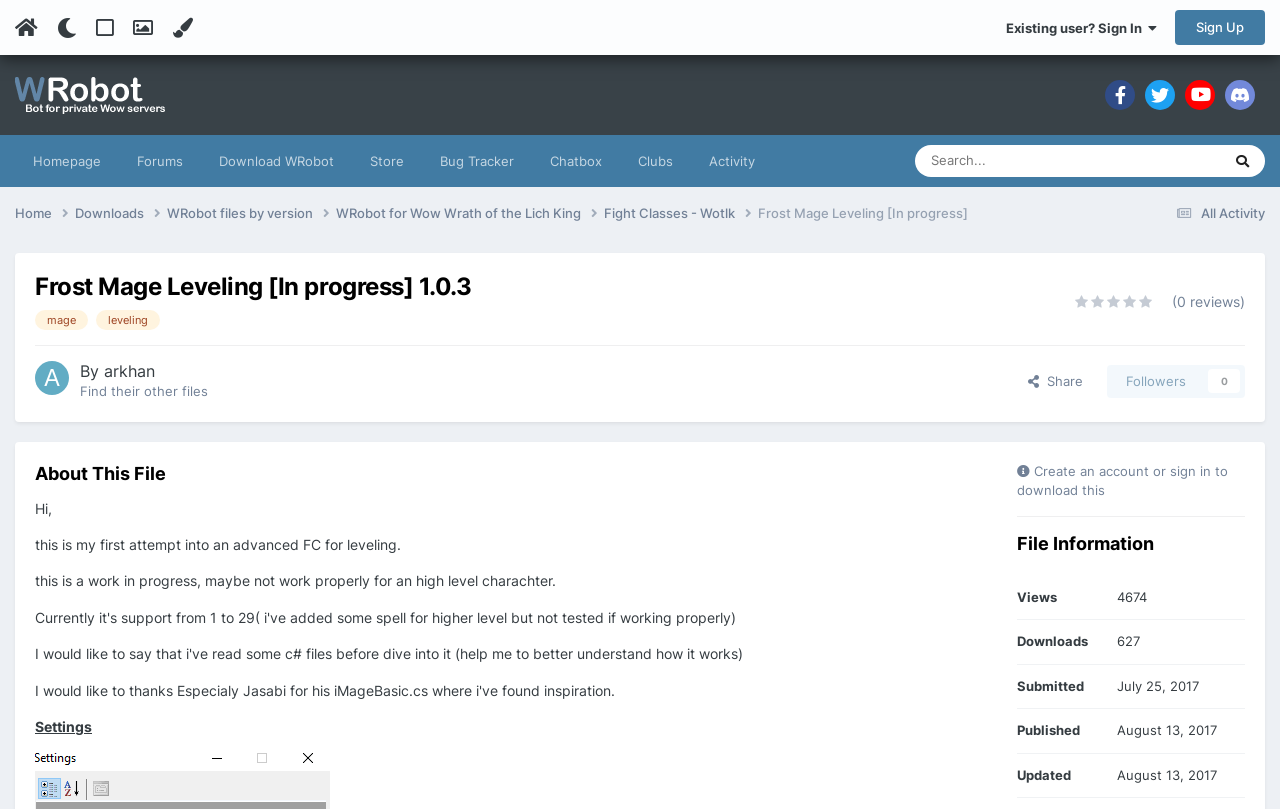Can you find the bounding box coordinates for the element that needs to be clicked to execute this instruction: "View file information"? The coordinates should be given as four float numbers between 0 and 1, i.e., [left, top, right, bottom].

[0.795, 0.657, 0.902, 0.687]